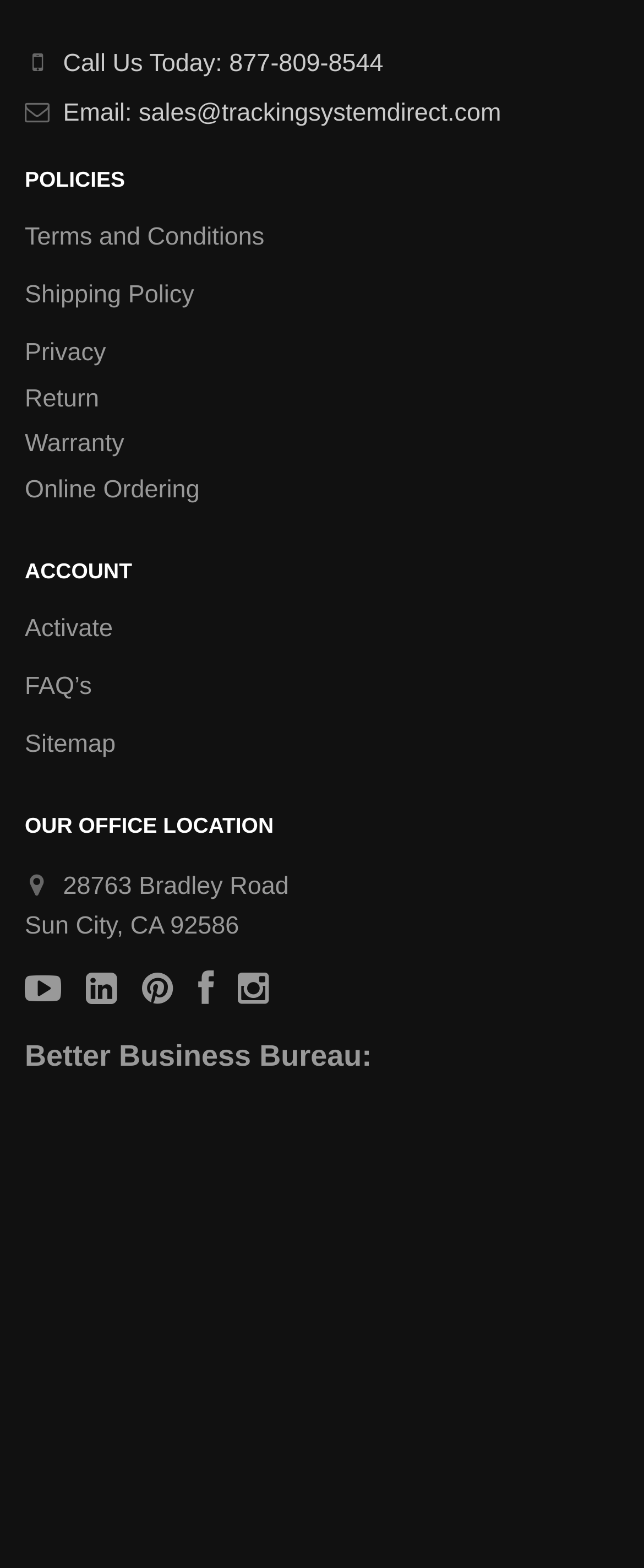Indicate the bounding box coordinates of the element that must be clicked to execute the instruction: "Verify Better Business Bureau". The coordinates should be given as four float numbers between 0 and 1, i.e., [left, top, right, bottom].

[0.053, 0.719, 0.376, 0.886]